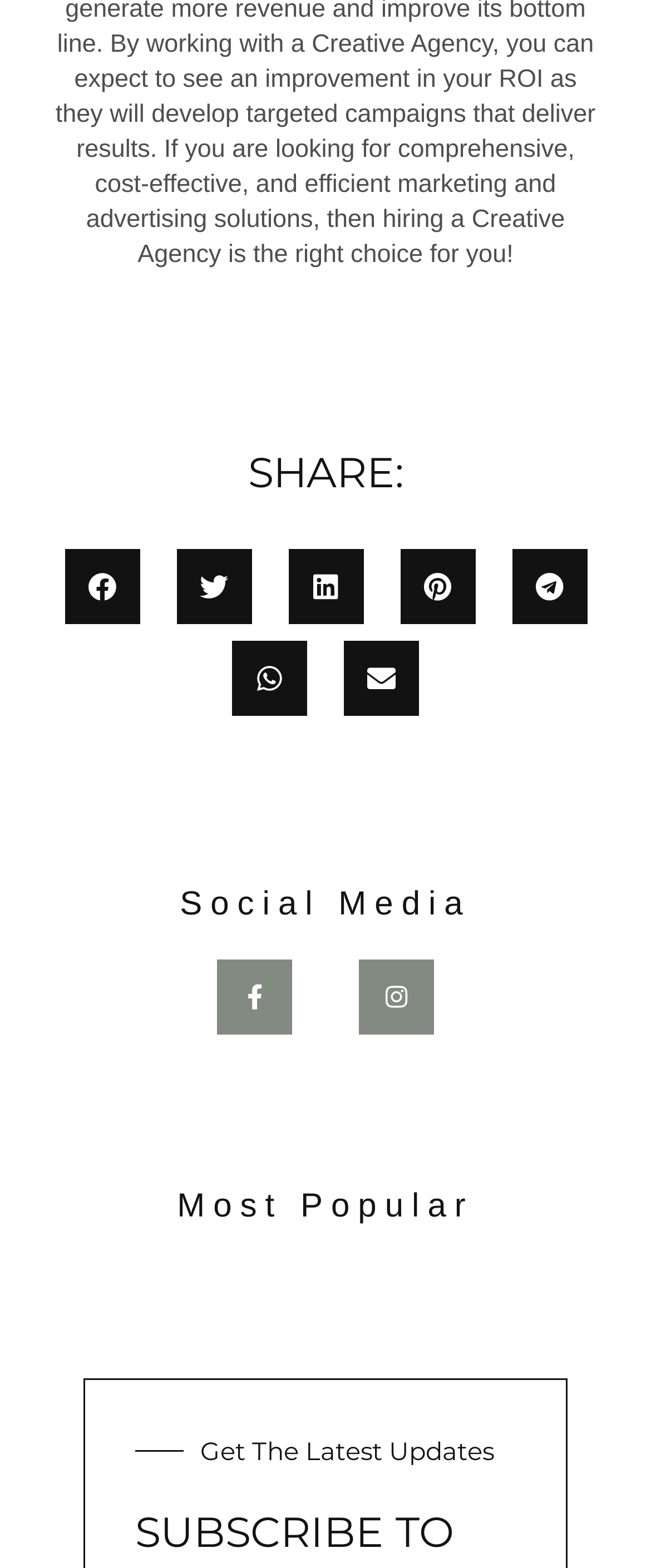Identify the bounding box coordinates of the element that should be clicked to fulfill this task: "Share on Twitter". The coordinates should be provided as four float numbers between 0 and 1, i.e., [left, top, right, bottom].

[0.271, 0.351, 0.386, 0.398]